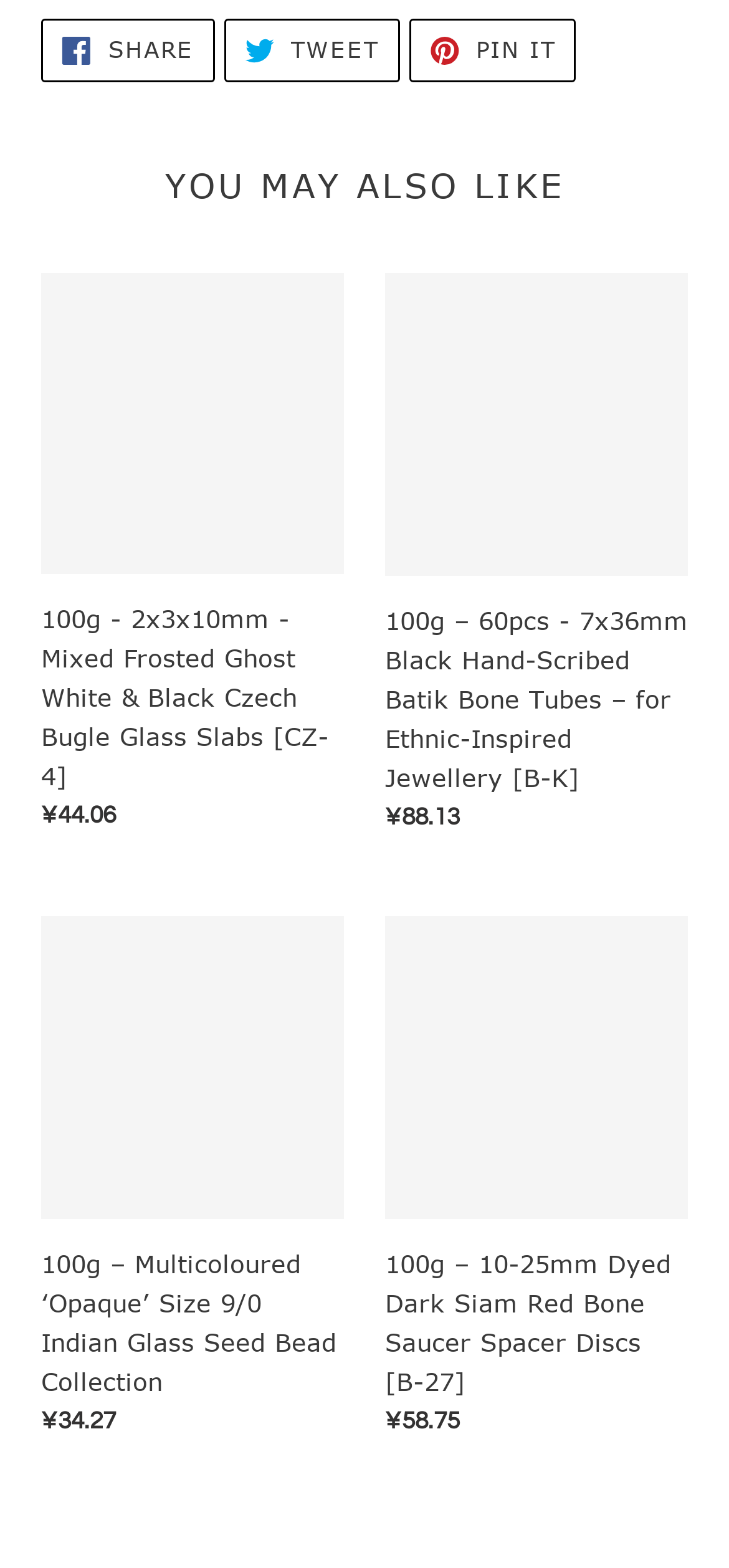Identify and provide the bounding box coordinates of the UI element described: "Tweet Tweet on Twitter". The coordinates should be formatted as [left, top, right, bottom], with each number being a float between 0 and 1.

[0.307, 0.012, 0.548, 0.052]